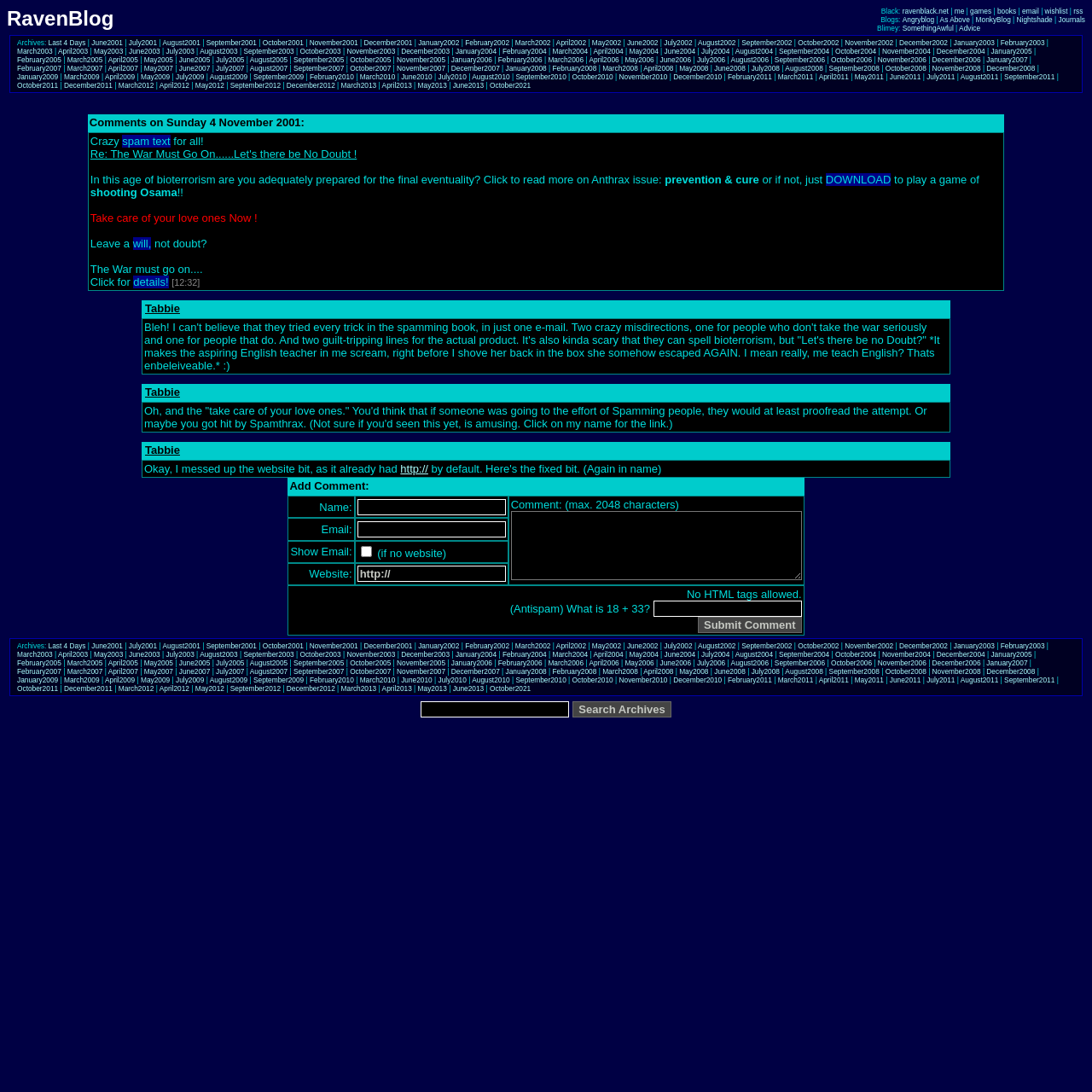Pinpoint the bounding box coordinates for the area that should be clicked to perform the following instruction: "Enter your name".

None